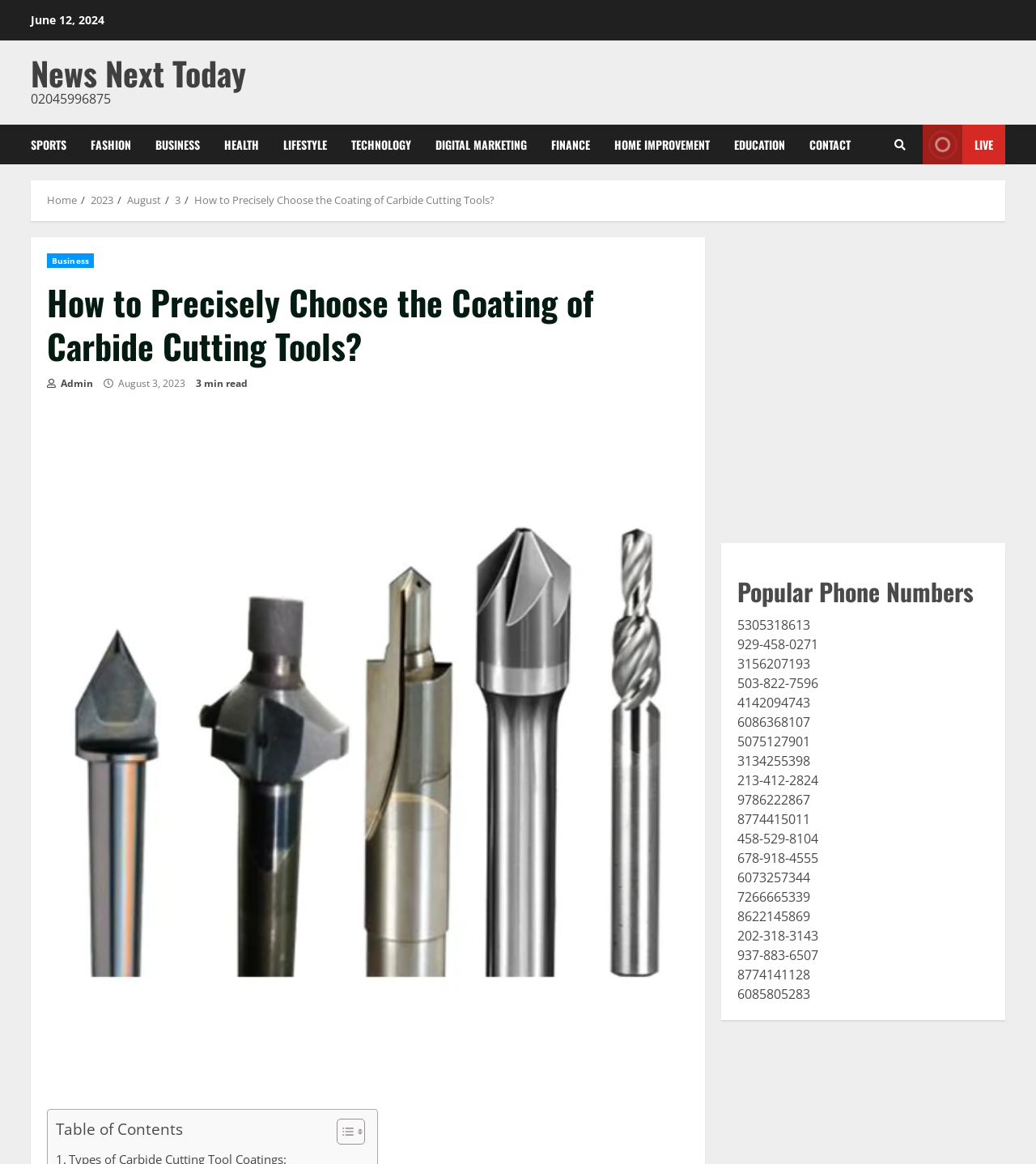Offer a meticulous description of the webpage's structure and content.

This webpage appears to be a news article or blog post about choosing the coating of carbide cutting tools. At the top of the page, there is a date "June 12, 2024" and a series of links to other news categories, including sports, fashion, business, and more. Below these links, there is a breadcrumb navigation menu showing the path to the current article.

The main content of the page is divided into two sections. On the left side, there is a table of contents with a toggle button to expand or collapse it. The table of contents likely lists the sections or subheadings of the article.

On the right side, there is a heading "How to Precisely Choose the Coating of Carbide Cutting Tools?" followed by a brief description or summary of the article. Below this, there is a series of links to related topics or categories, including business, and an admin link.

The main article content is not explicitly described in the accessibility tree, but based on the meta description, it likely discusses the importance of carbide cutting tools in modern machining and how to choose the right coating for them.

At the bottom of the page, there is a complementary section with a heading "Popular Phone Numbers" and a list of 15 phone numbers.